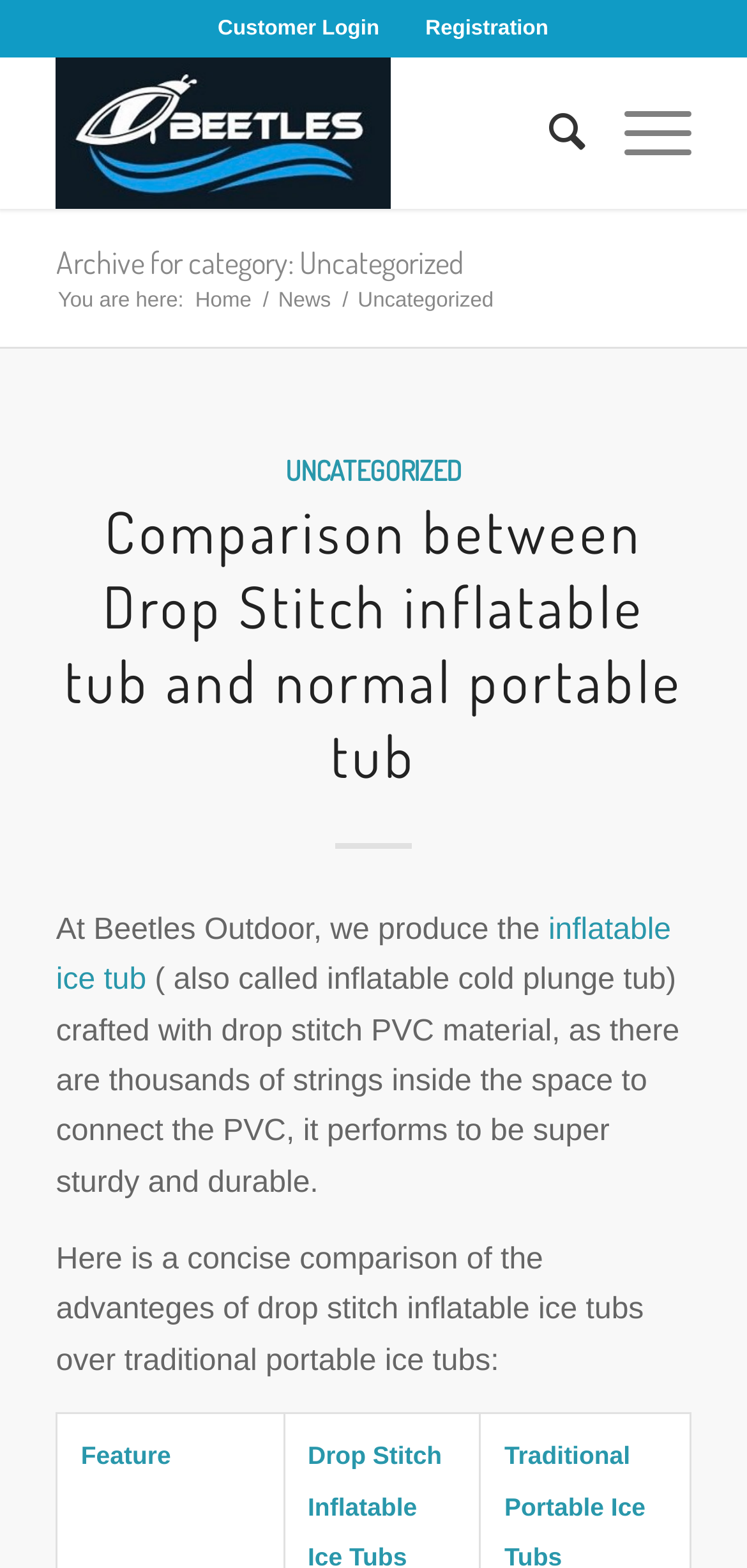Can you locate the main headline on this webpage and provide its text content?

Archive for category: Uncategorized